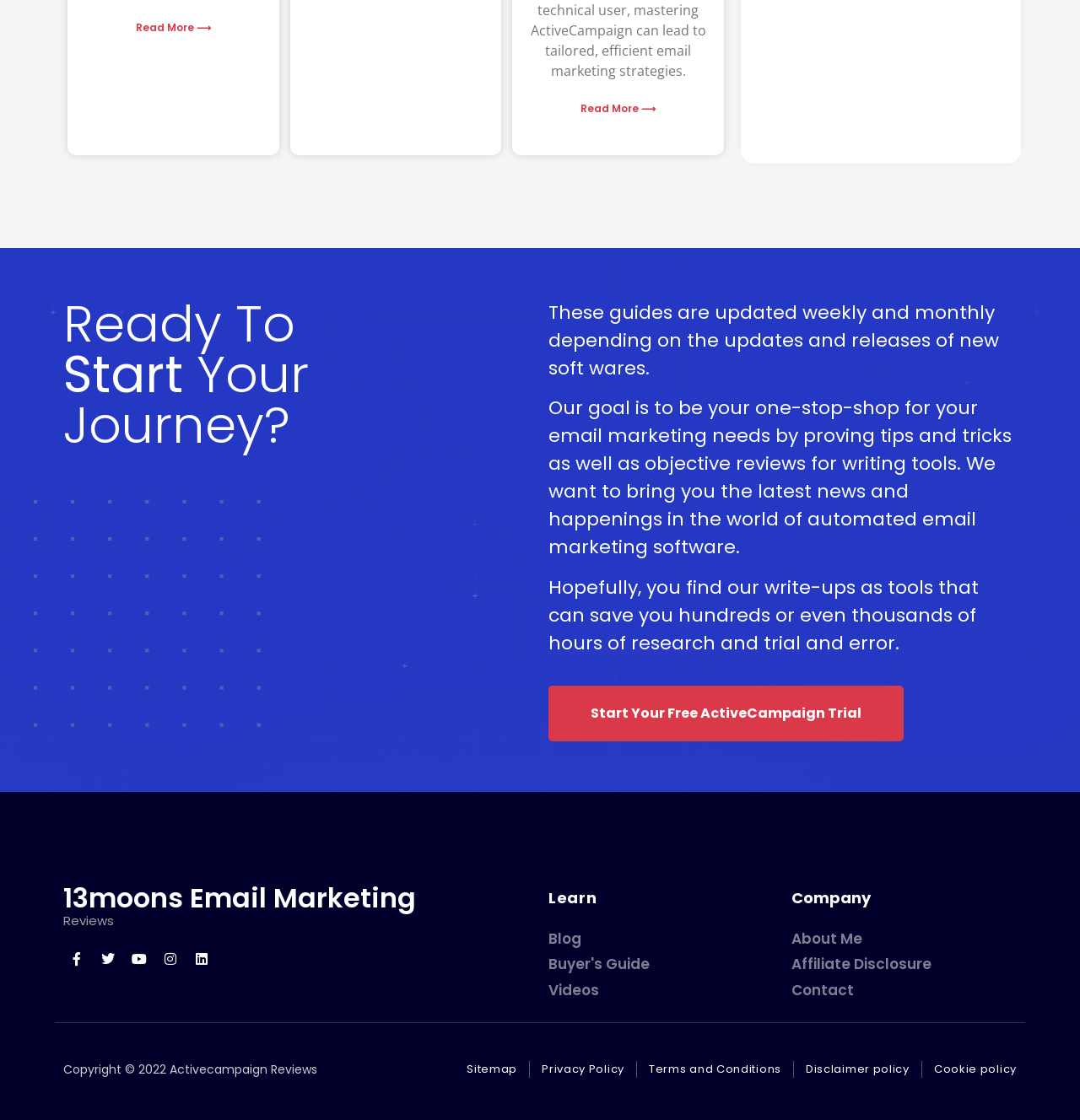Please locate the bounding box coordinates of the element's region that needs to be clicked to follow the instruction: "Go to the blog". The bounding box coordinates should be provided as four float numbers between 0 and 1, i.e., [left, top, right, bottom].

[0.508, 0.829, 0.717, 0.848]